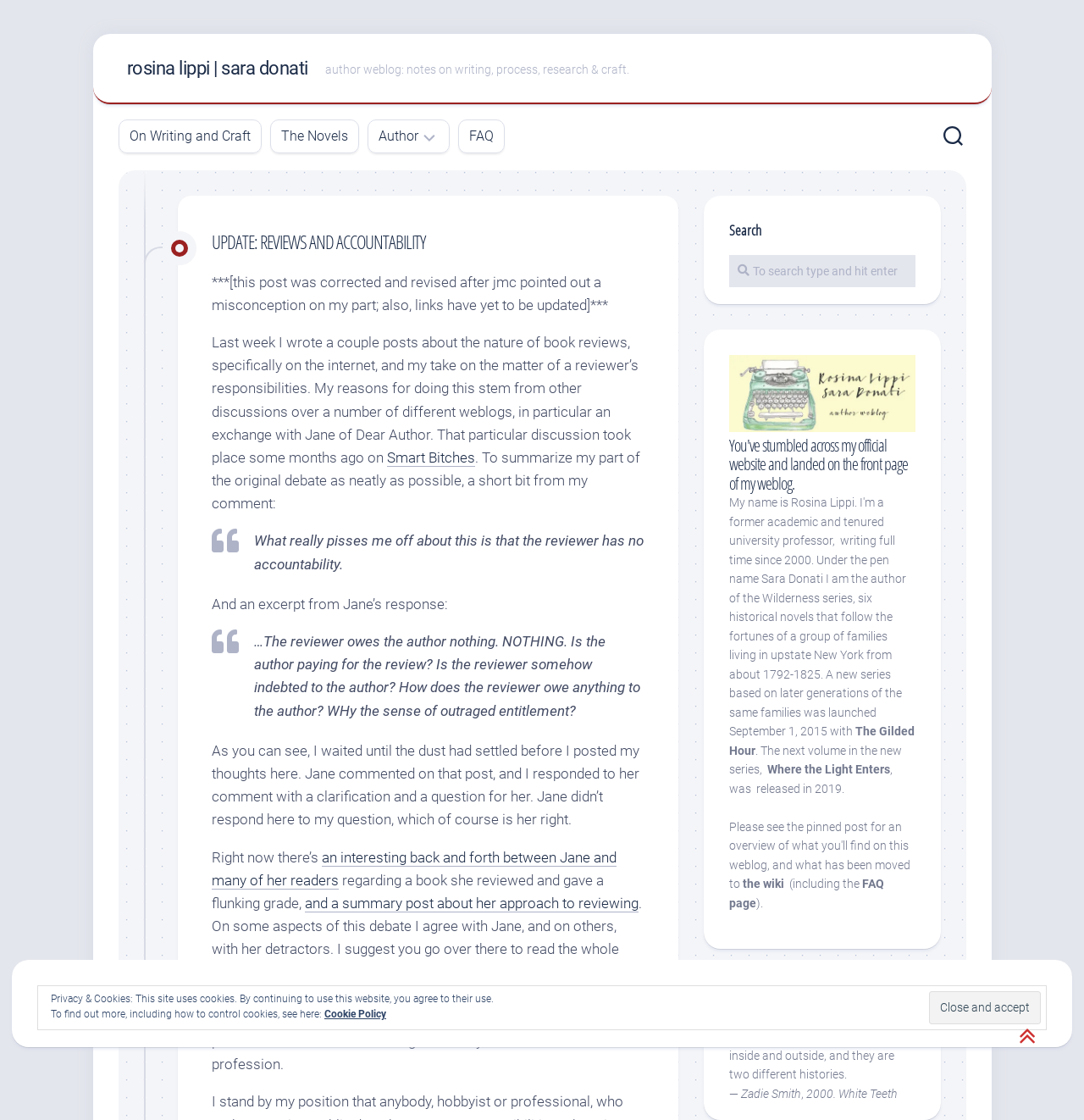What is the purpose of the textbox?
Kindly offer a detailed explanation using the data available in the image.

The textbox is accompanied by the static text 'To search type and hit enter', which indicates that the purpose of the textbox is to search for something on the webpage.